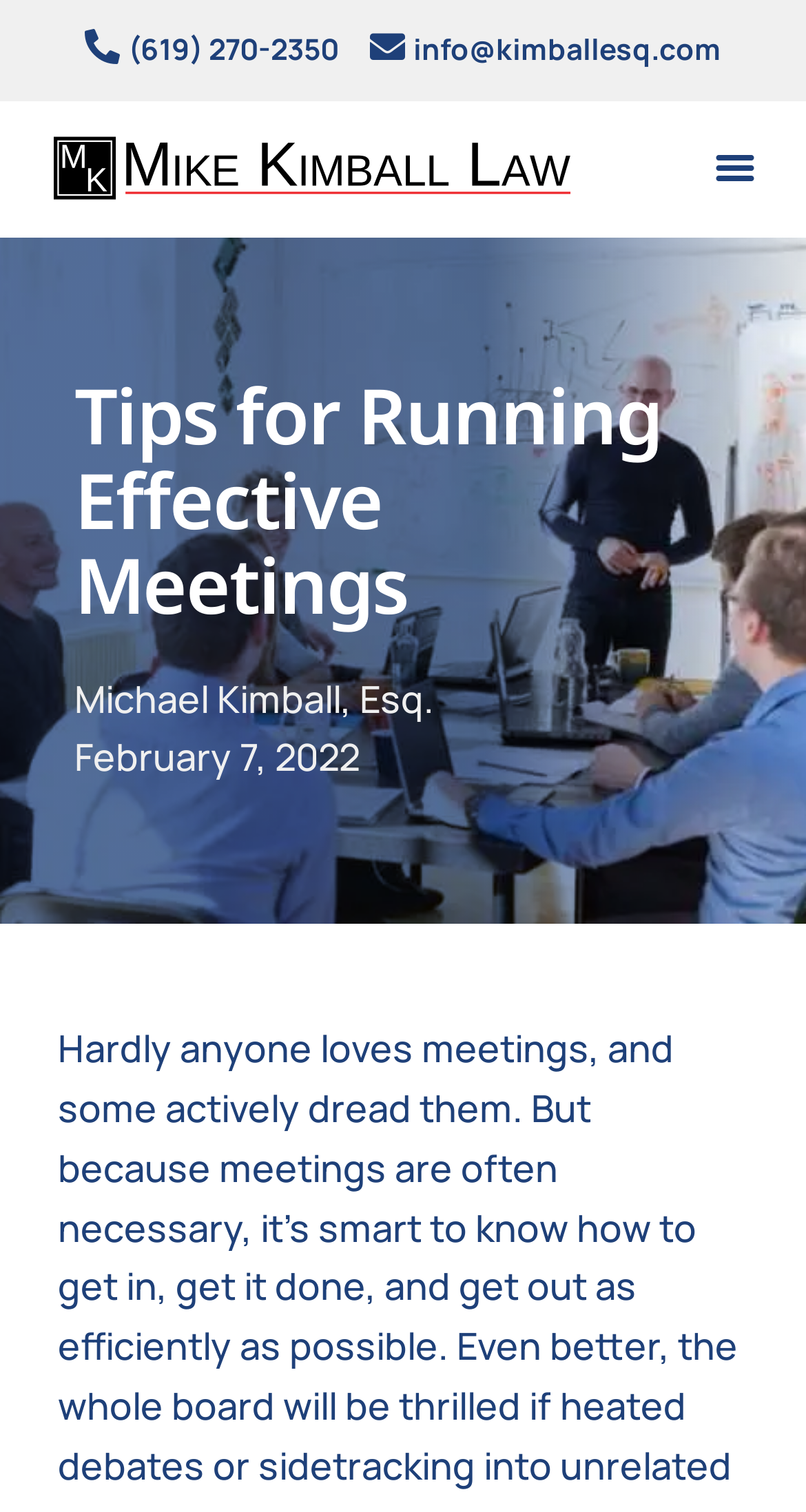With reference to the screenshot, provide a detailed response to the question below:
What is the name of the person mentioned on the webpage?

I found the name of the person by looking at the links on the webpage and found the one that contains a person's name, which is 'Michael Kimball, Esq.'.